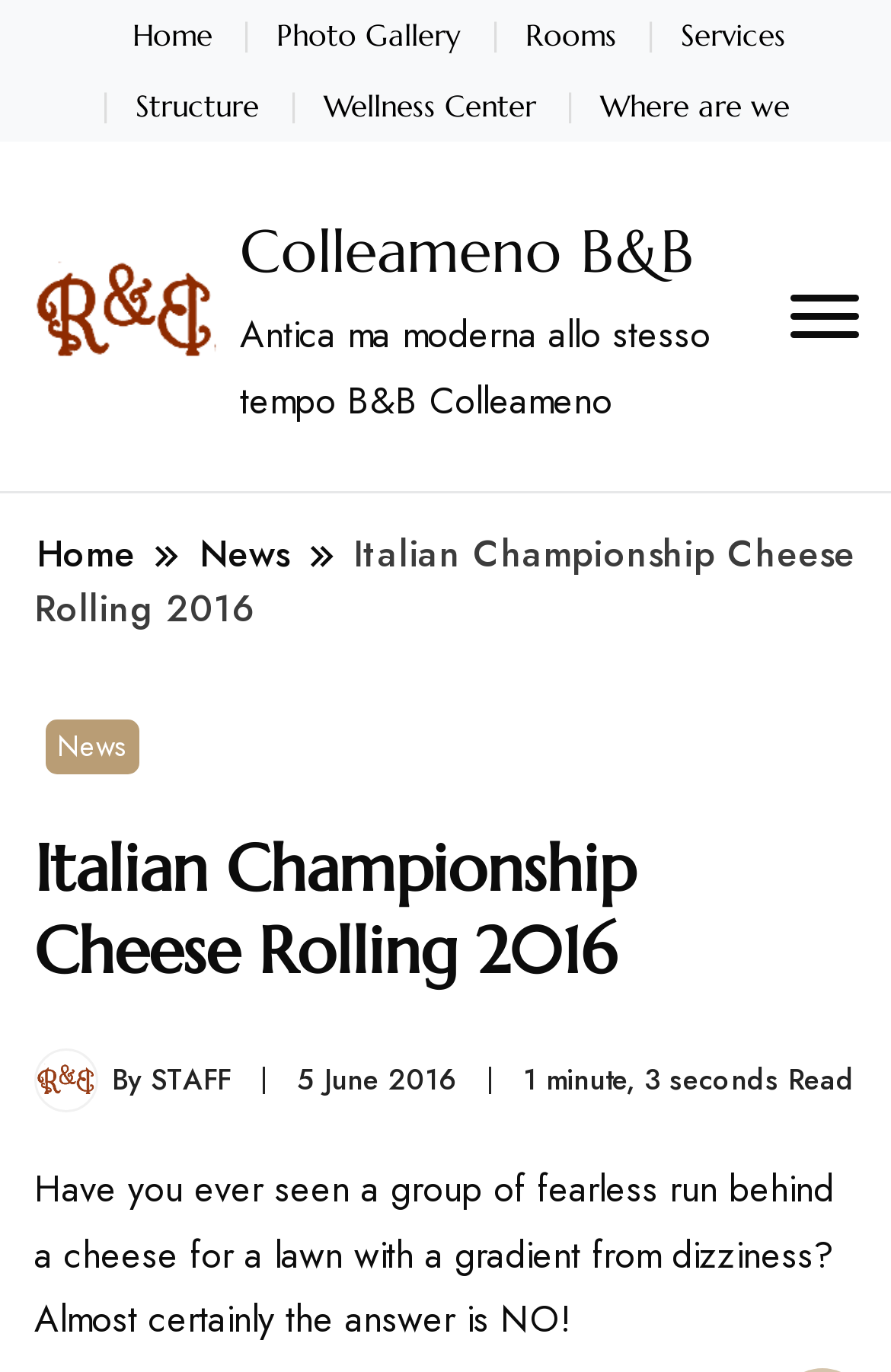Refer to the image and provide an in-depth answer to the question: 
What is the date of the news article?

I found the answer by looking at the text '5 June 2016' at the bottom of the article, which indicates the date when the article was published.